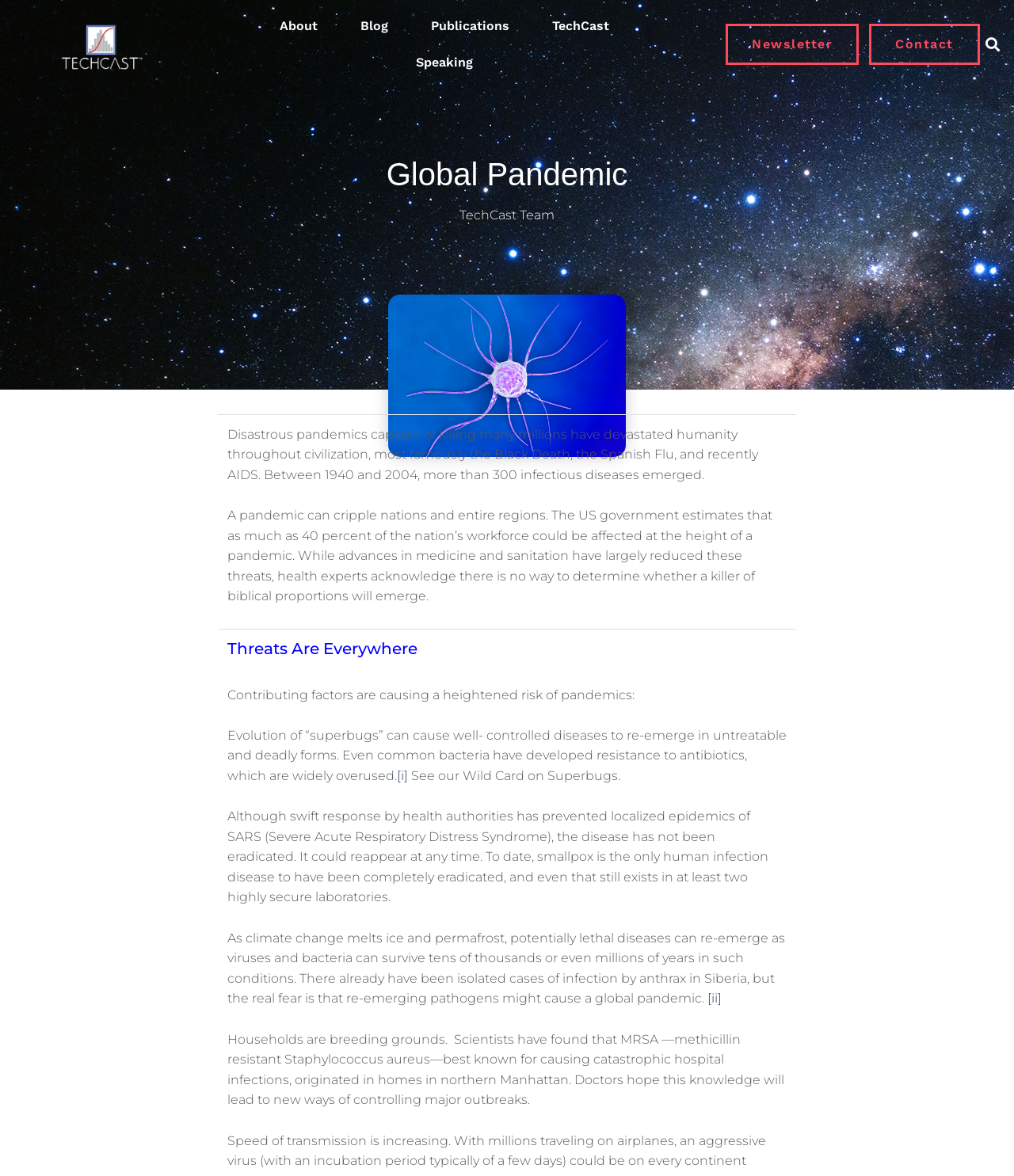Detail the webpage's structure and highlights in your description.

The webpage is about William E. Halal, a Professor of Science, Technology & Innovation, and his post on the global pandemic. At the top, there are several links to different sections of the website, including "About", "Blog", "Publications", "TechCast", and "Speaking". On the right side, there are two buttons, "Newsletter" and "Contact", followed by a search bar.

Below the navigation links, there is a heading that reads "Global Pandemic". Underneath, there is a link to "TechCast Team". The main content of the page is a long paragraph discussing the threats of pandemics, including the history of devastating diseases, the emergence of new infectious diseases, and the potential for a pandemic to cripple nations.

The text is divided into sections, each with a heading. The first section is titled "Threats Are Everywhere" and discusses the evolution of "superbugs" and the overuse of antibiotics. The second section talks about the swift response to SARS and the potential for it to reappear. The third section discusses the re-emergence of diseases due to climate change, and the fourth section mentions the breeding of diseases in households.

Throughout the text, there are links to additional resources, including a "Wild Card on Superbugs" and references marked with "[i]" and "[ii]".